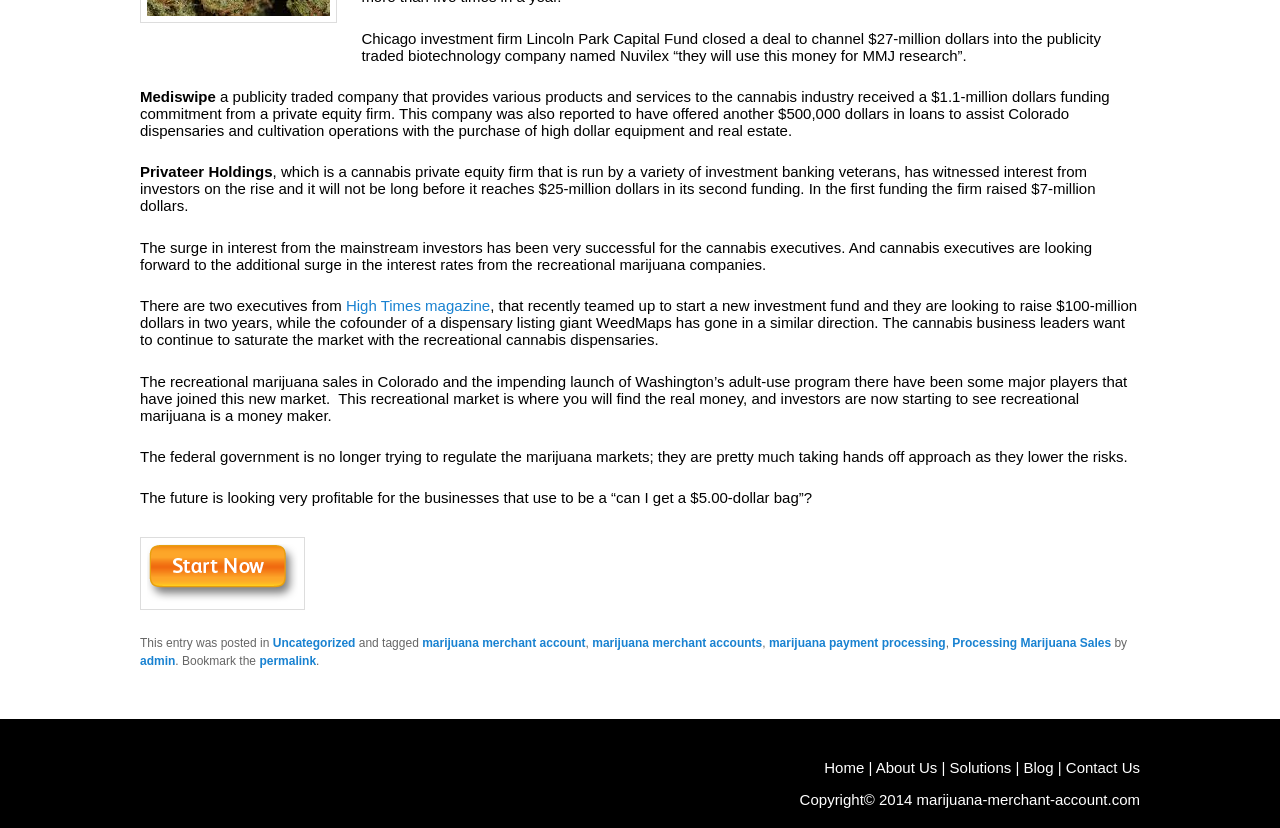Please locate the UI element described by "About Us" and provide its bounding box coordinates.

[0.684, 0.916, 0.732, 0.937]